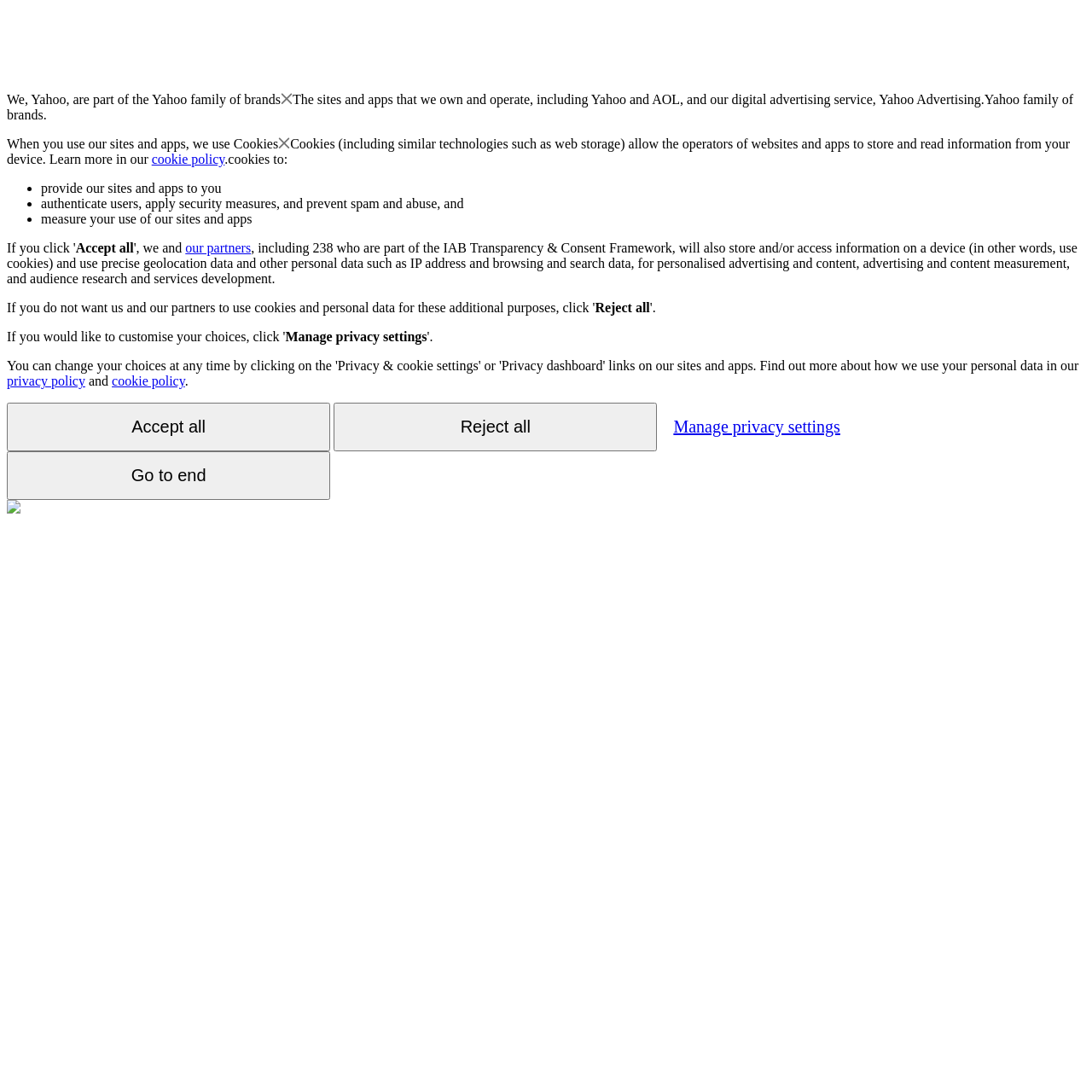Extract the bounding box coordinates for the HTML element that matches this description: "Go to end". The coordinates should be four float numbers between 0 and 1, i.e., [left, top, right, bottom].

[0.006, 0.413, 0.302, 0.458]